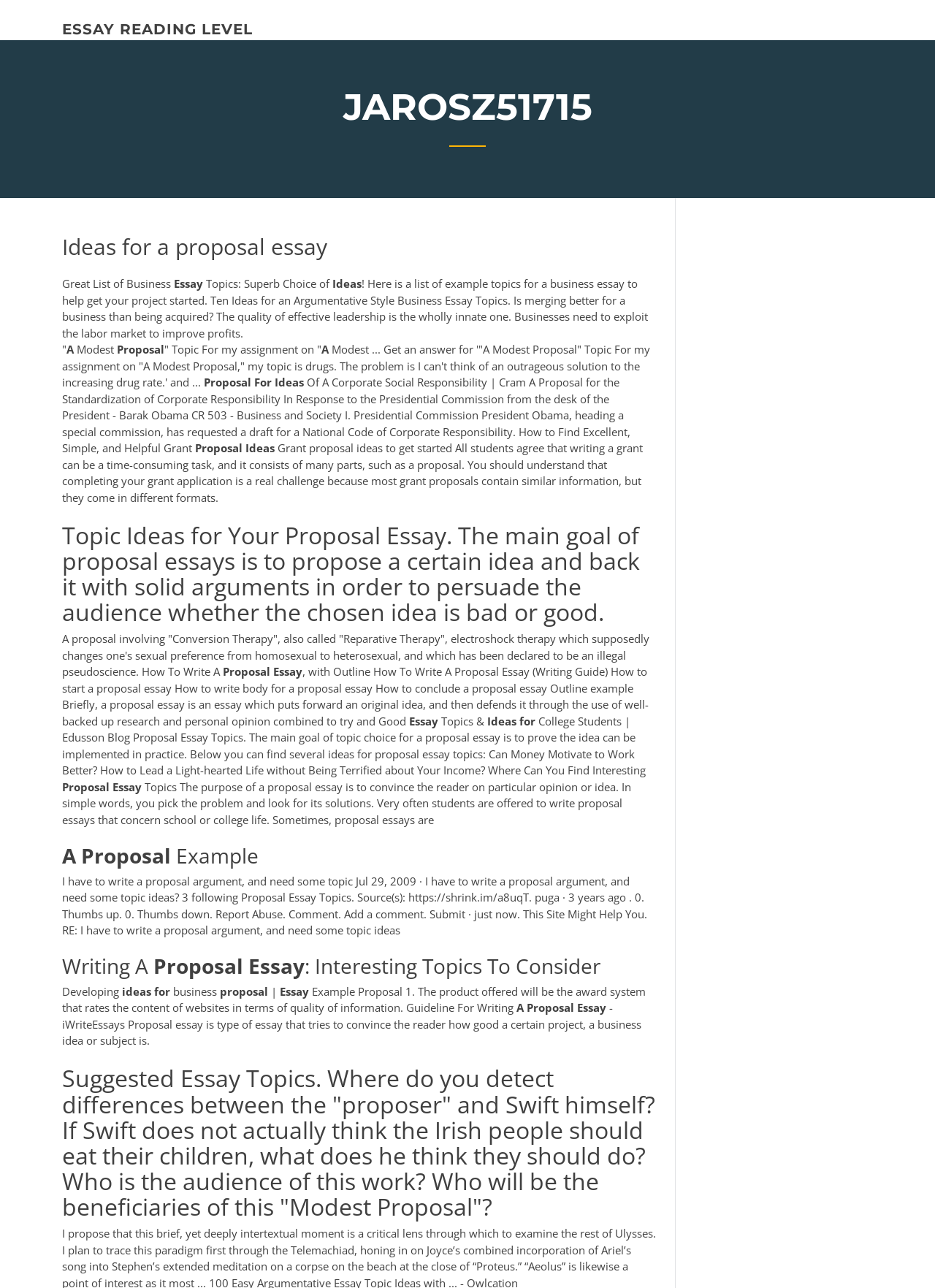Construct a thorough caption encompassing all aspects of the webpage.

The webpage appears to be a collection of resources and ideas for writing a proposal essay. At the top of the page, there is a link labeled "ESSAY READING LEVEL" and a heading that reads "JAROSZ51715". Below this, there is a main heading that reads "Ideas for a proposal essay" followed by several subheadings and paragraphs of text.

The main content of the page is divided into several sections, each with its own heading and subheadings. The first section appears to be an introduction to proposal essays, explaining their purpose and structure. The next section provides a list of potential topics for a proposal essay, including ideas related to business, social responsibility, and personal development.

Throughout the page, there are numerous paragraphs of text that provide guidance on writing a proposal essay, including tips on how to structure the essay, how to develop a topic, and how to persuade the reader. There are also several examples of proposal essays, including one on the topic of "Conversion Therapy" and another on the topic of developing a business proposal.

The page also includes several headings that read "Topic Ideas for Your Proposal Essay", "A Proposal Example", and "Writing A Proposal Essay: Interesting Topics To Consider", which suggest that the page is a comprehensive resource for students or individuals looking to write a proposal essay.

In terms of layout, the page is densely packed with text, with very little whitespace. The headings and subheadings are clearly labeled, making it easy to navigate the page and find specific sections of interest. Overall, the page appears to be a valuable resource for anyone looking to write a proposal essay.